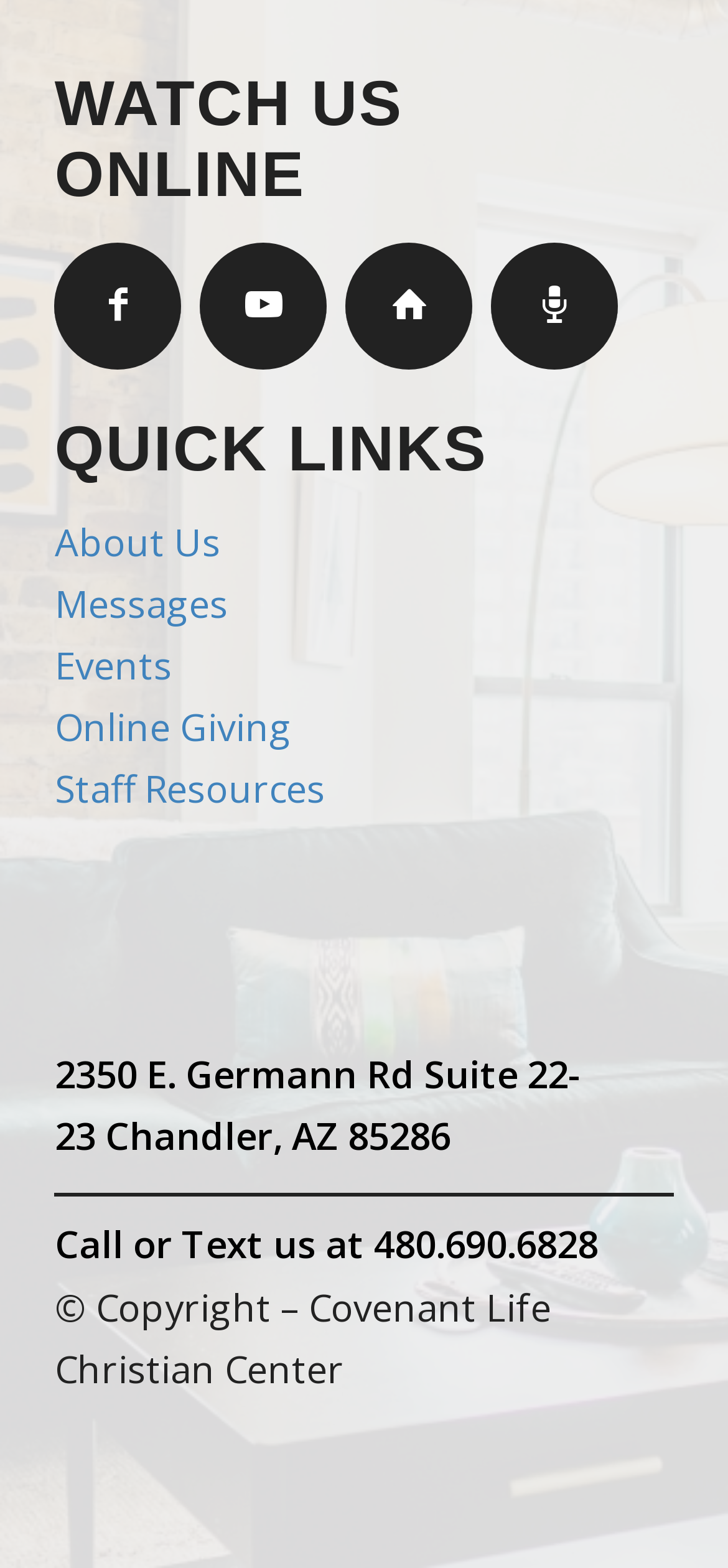Use the information in the screenshot to answer the question comprehensively: What is the online giving link?

By examining the QUICK LINKS section, I found a link labeled 'Online Giving' which is likely the online giving link.